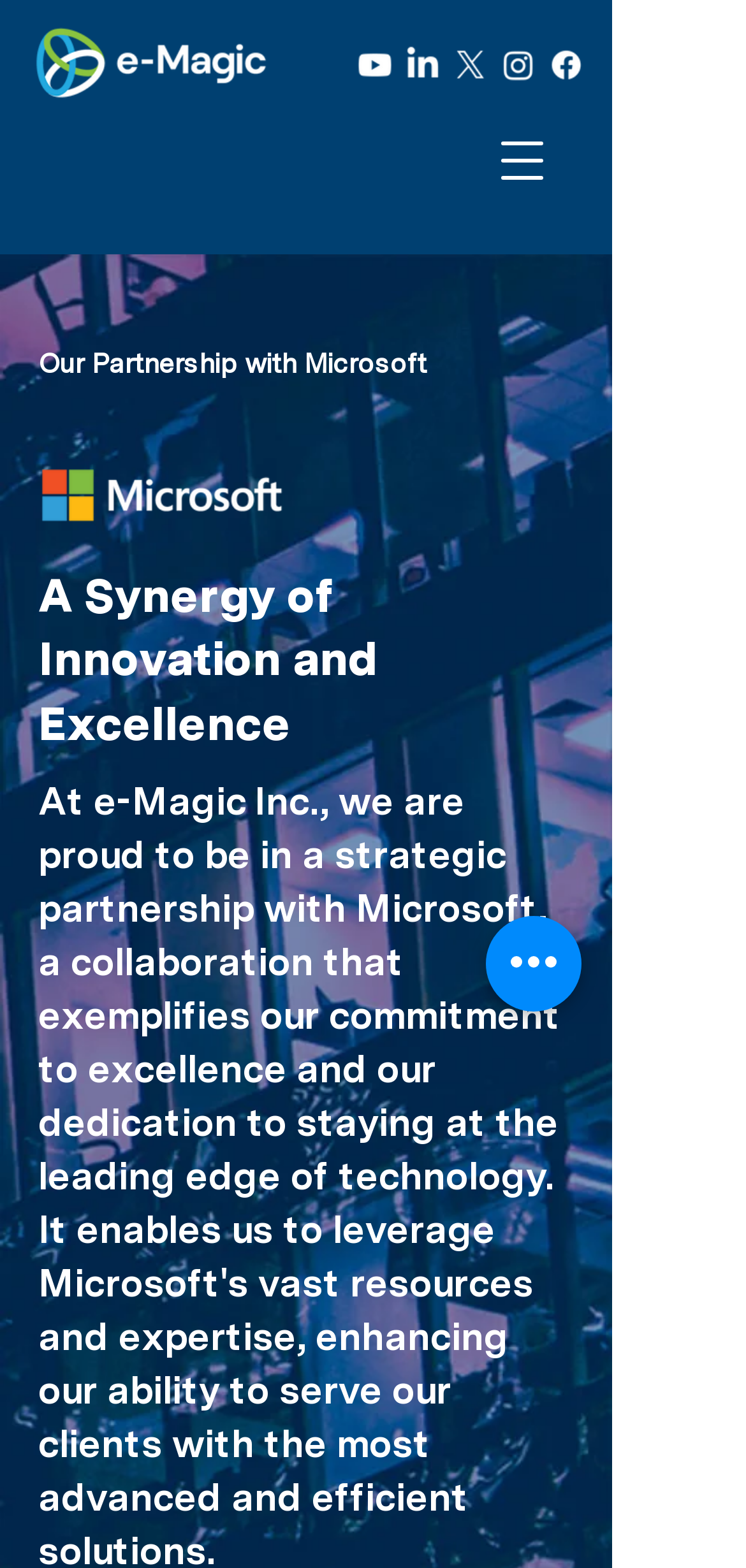Please predict the bounding box coordinates (top-left x, top-left y, bottom-right x, bottom-right y) for the UI element in the screenshot that fits the description: aria-label="Quick actions"

[0.651, 0.584, 0.779, 0.645]